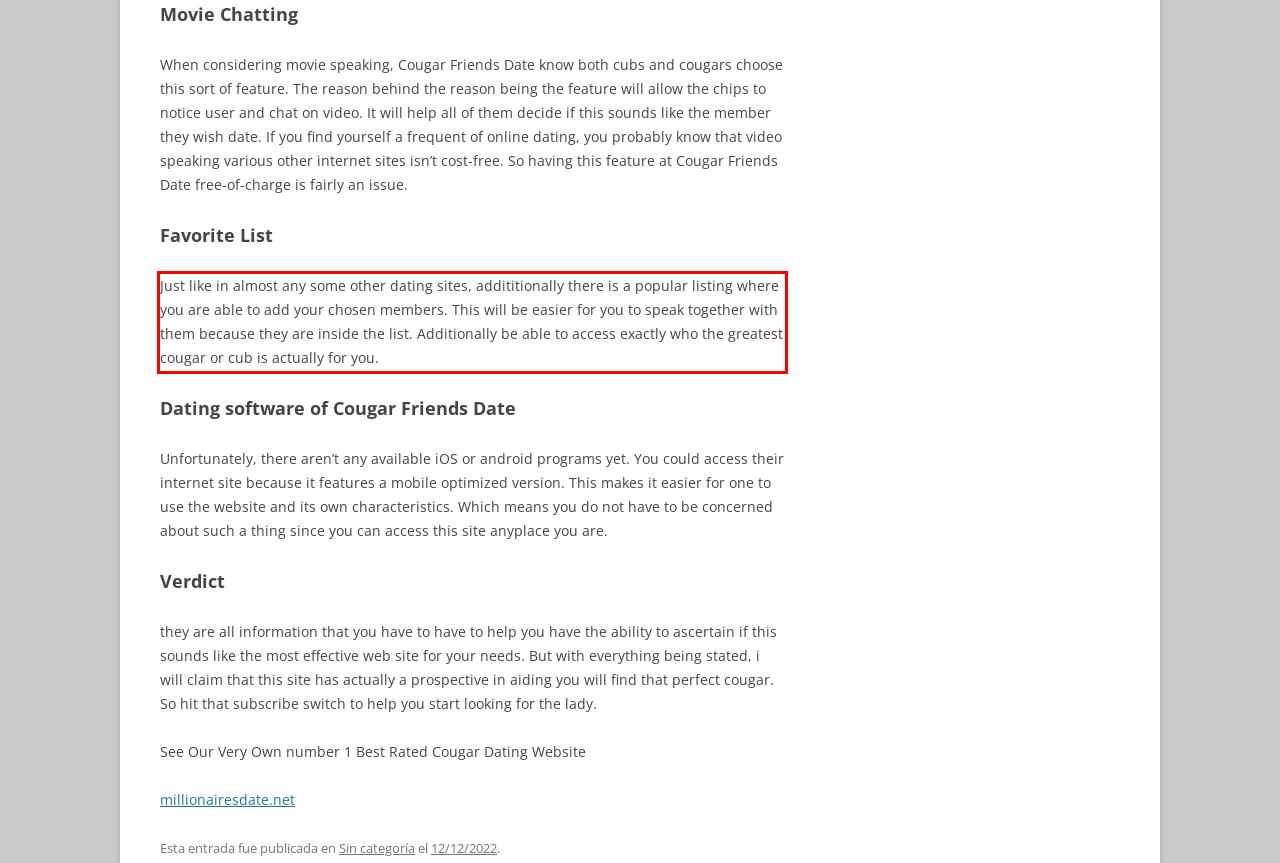There is a screenshot of a webpage with a red bounding box around a UI element. Please use OCR to extract the text within the red bounding box.

Just like in almost any some other dating sites, addititionally there is a popular listing where you are able to add your chosen members. This will be easier for you to speak together with them because they are inside the list. Additionally be able to access exactly who the greatest cougar or cub is actually for you.